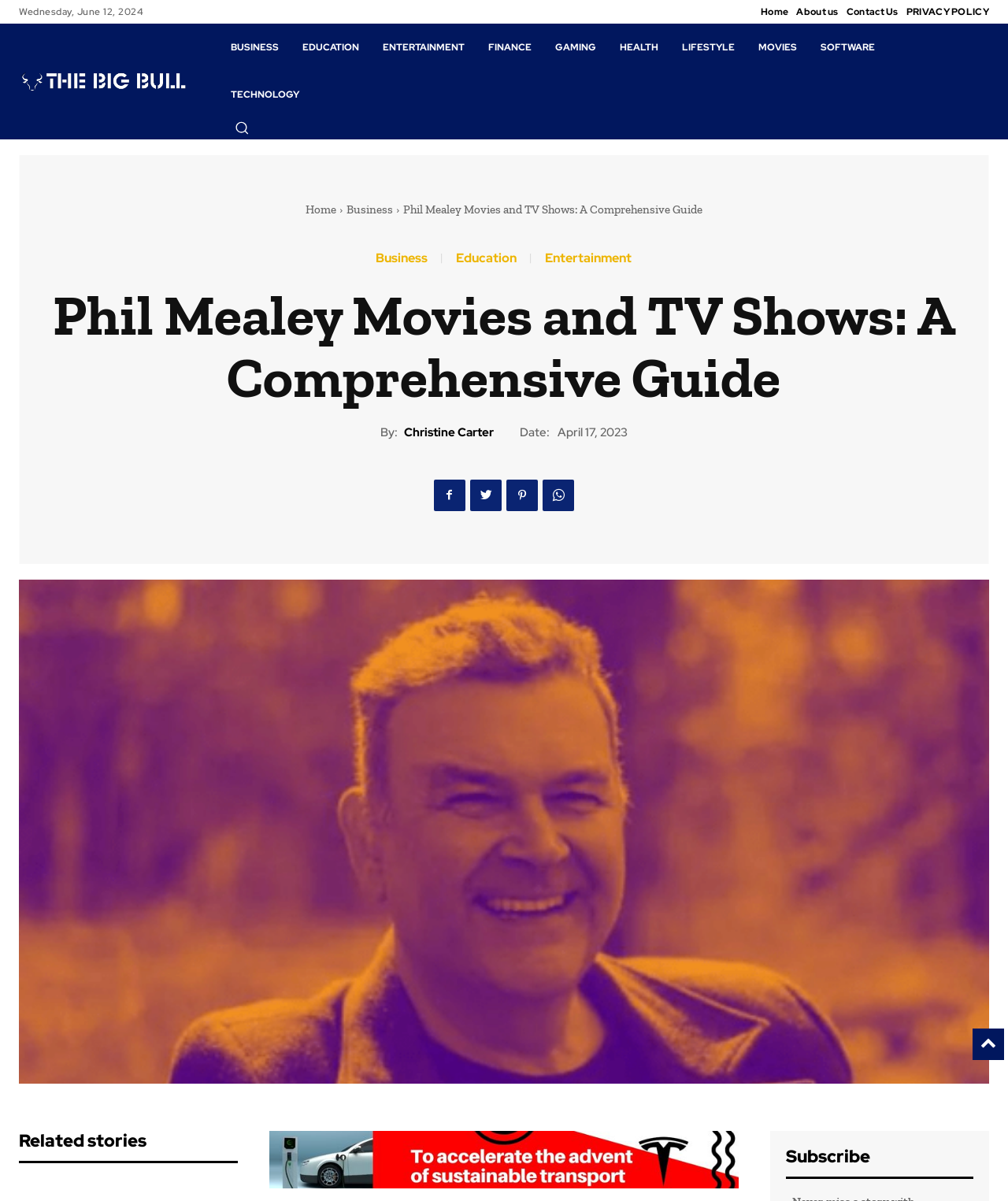What is the date of the article?
Please provide a comprehensive answer based on the details in the screenshot.

I found the date of the article by looking at the 'Date:' label and the corresponding text 'April 17, 2023' next to it.